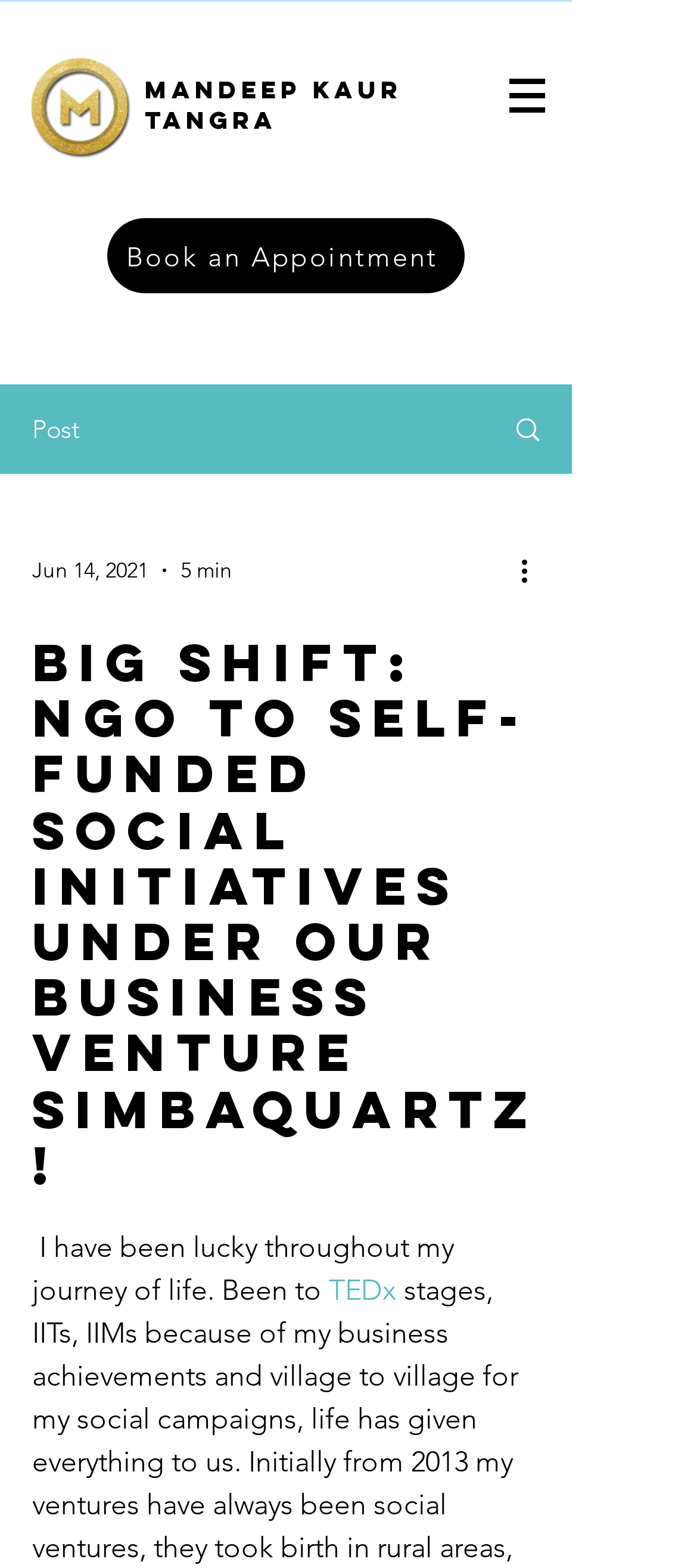What is the duration of the post on June 14, 2021?
Could you answer the question with a detailed and thorough explanation?

The duration of the post on June 14, 2021 can be found in the generic element with the text '5 min', which is located next to the date 'Jun 14, 2021'.